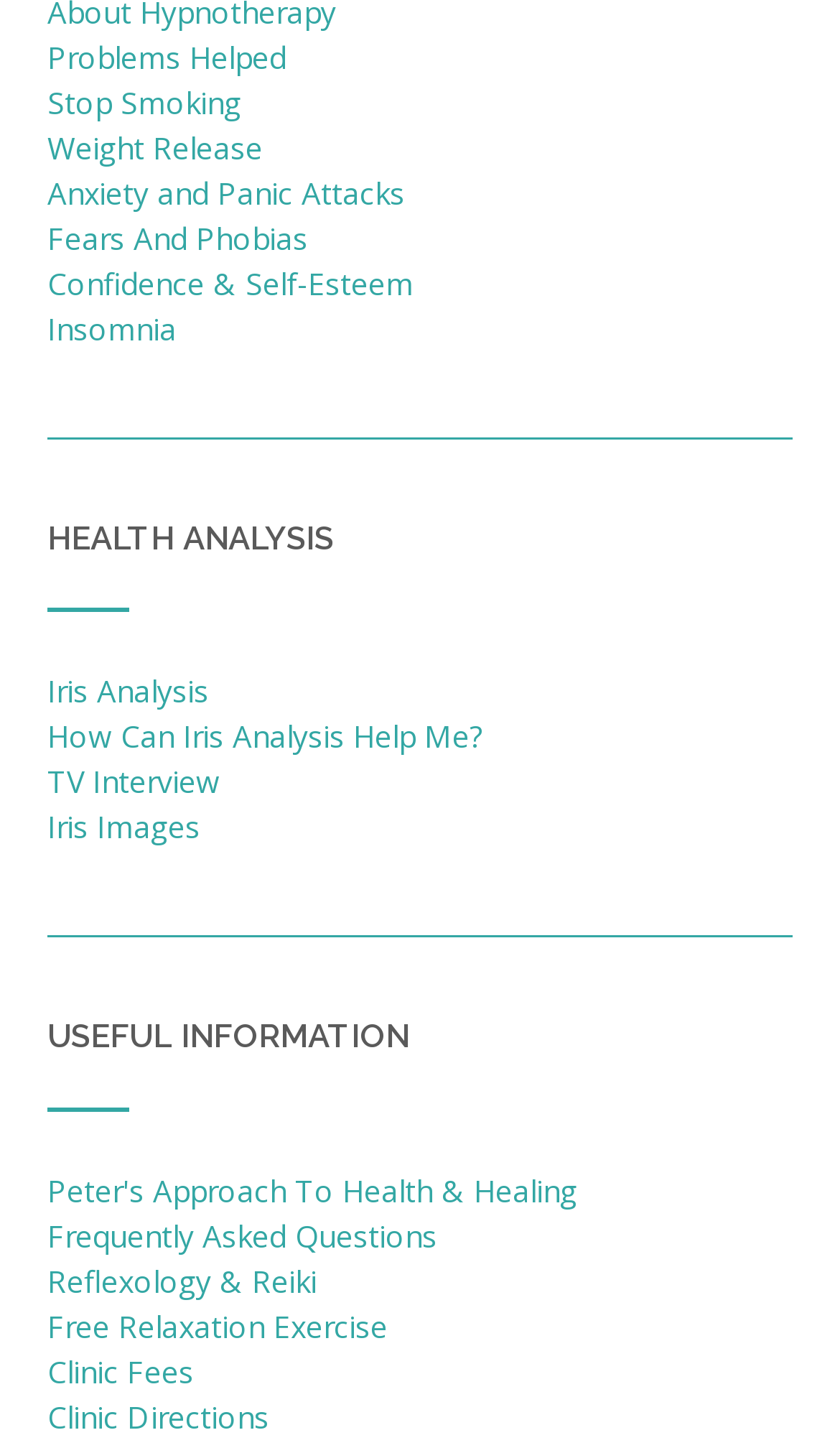Pinpoint the bounding box coordinates of the clickable element needed to complete the instruction: "Get information on stop smoking". The coordinates should be provided as four float numbers between 0 and 1: [left, top, right, bottom].

[0.056, 0.056, 0.287, 0.084]